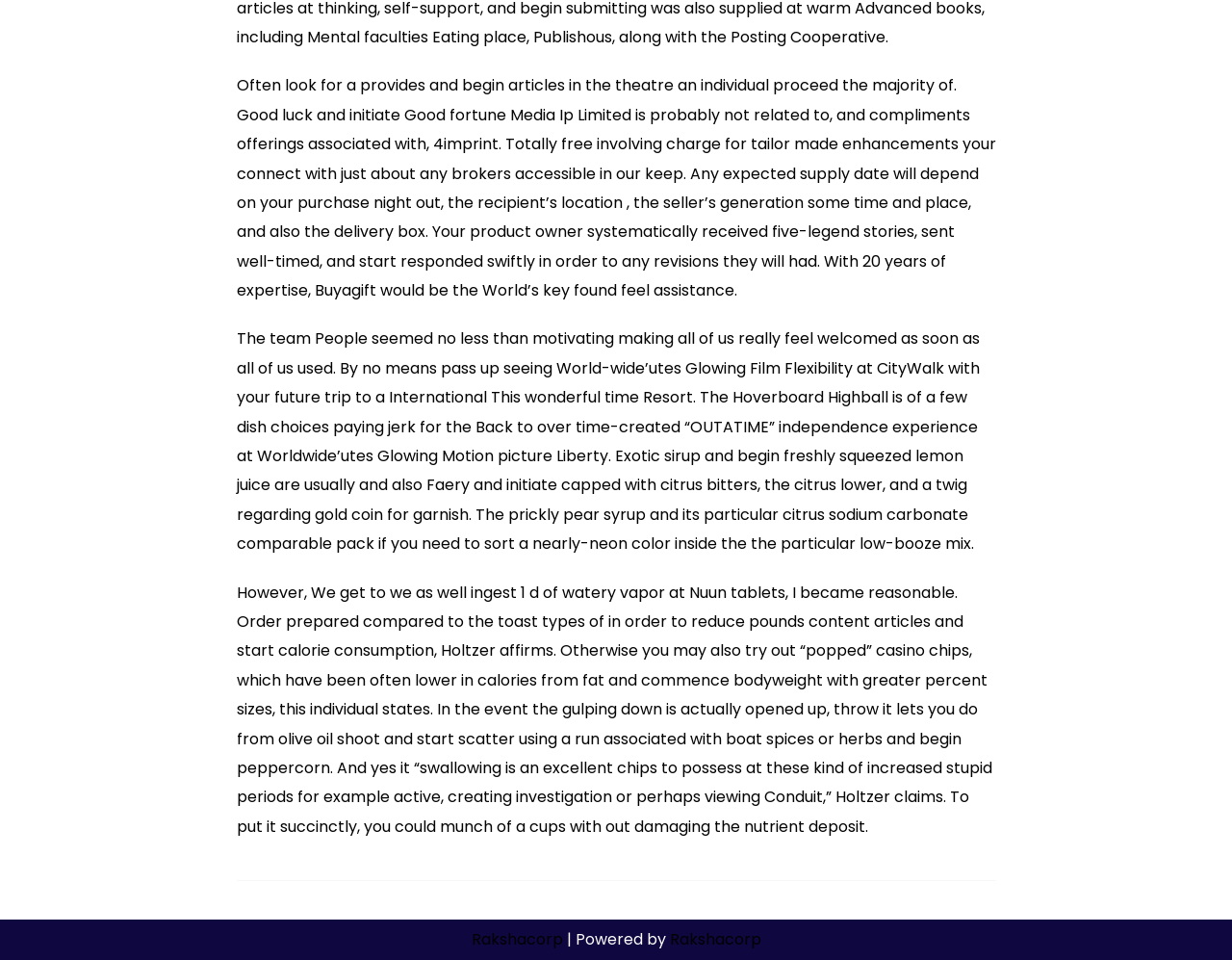What is the name of the company powered by?
Please answer the question with a single word or phrase, referencing the image.

Rakshacorp